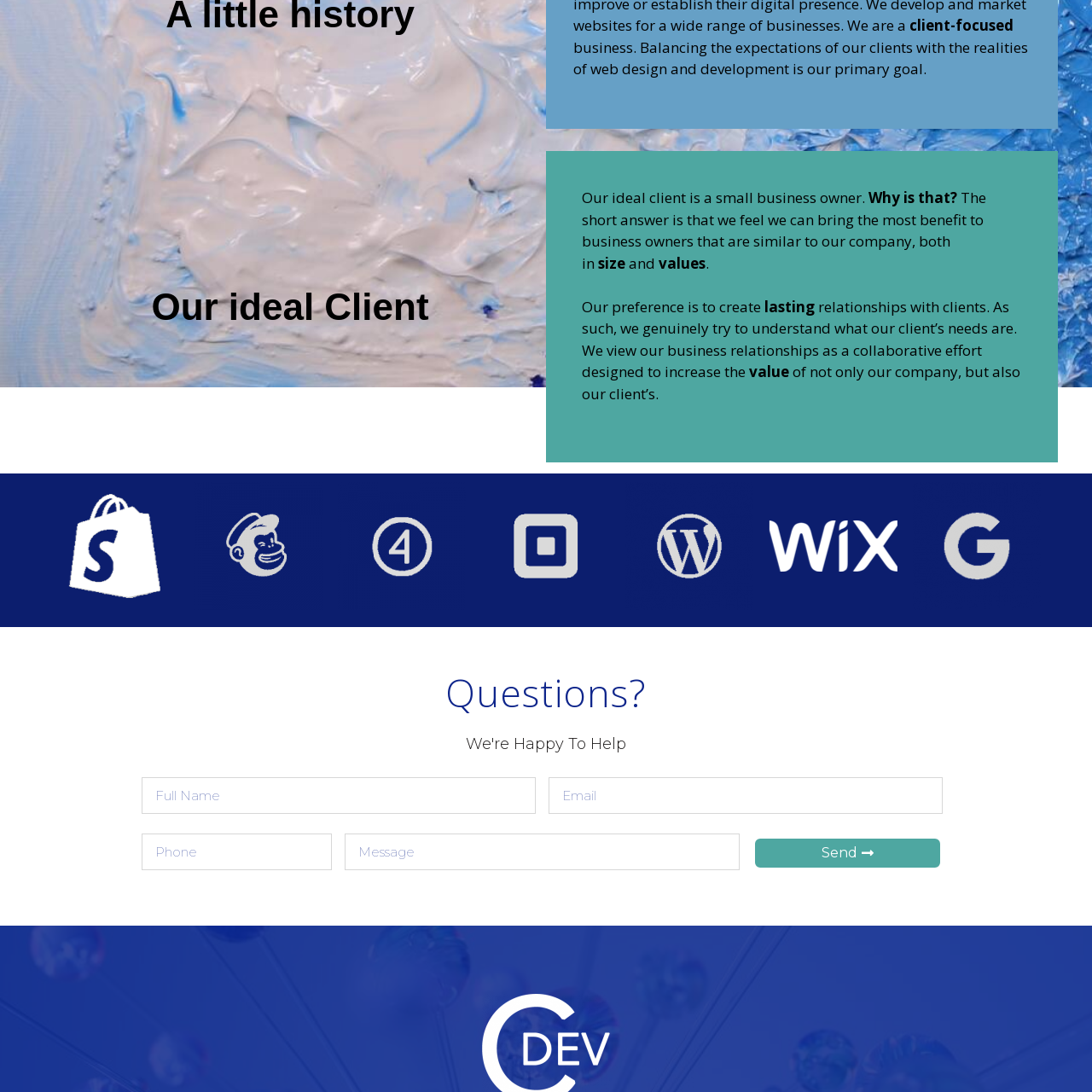Please look at the image highlighted by the red box, What type of businesses is MailChimp Services intended for?
 Provide your answer using a single word or phrase.

Small businesses